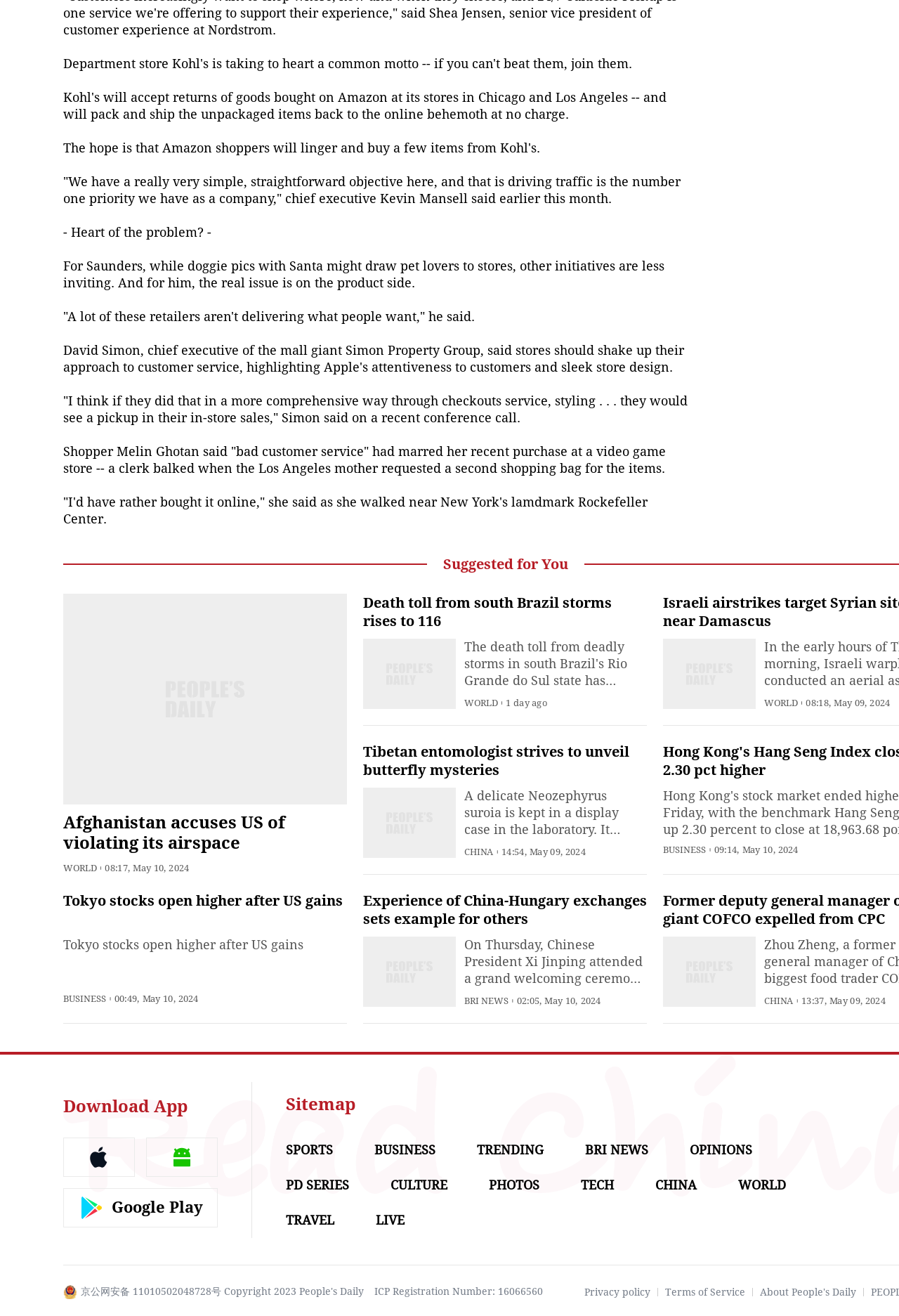How many sections are available in the top navigation menu?
From the image, respond using a single word or phrase.

9